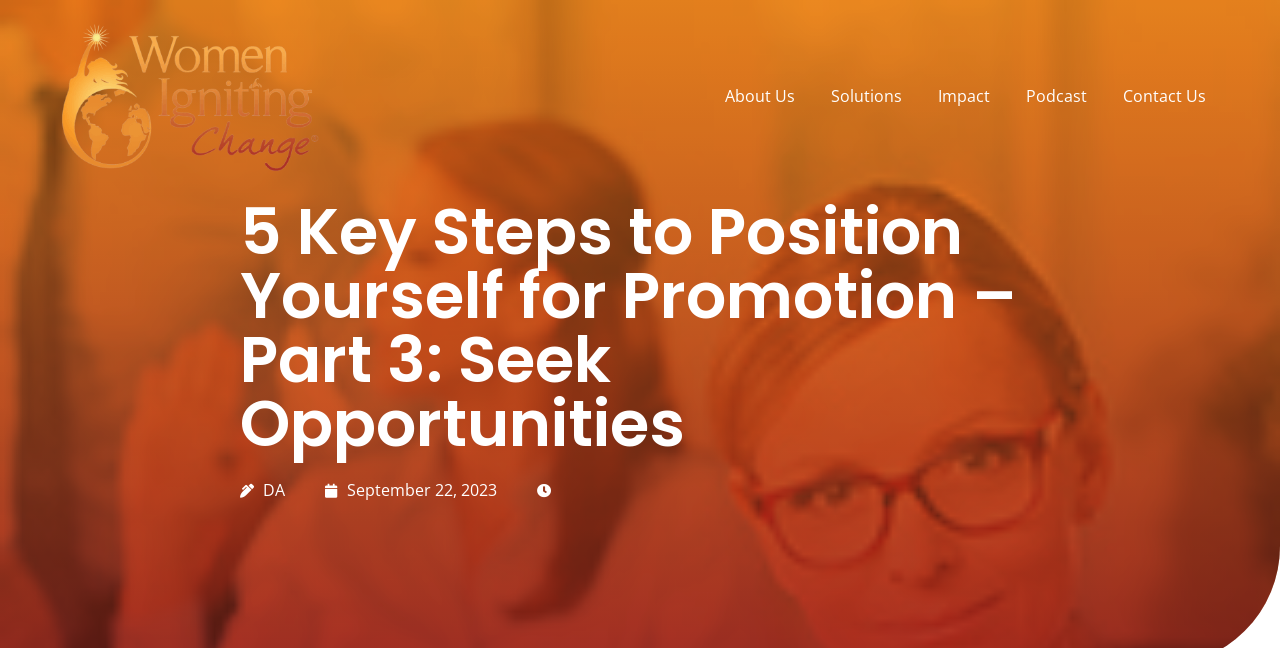Please answer the following question as detailed as possible based on the image: 
What is the date of the article?

I found the date 'September 22, 2023' in the StaticText element located at [0.271, 0.739, 0.388, 0.773] which is below the main heading.